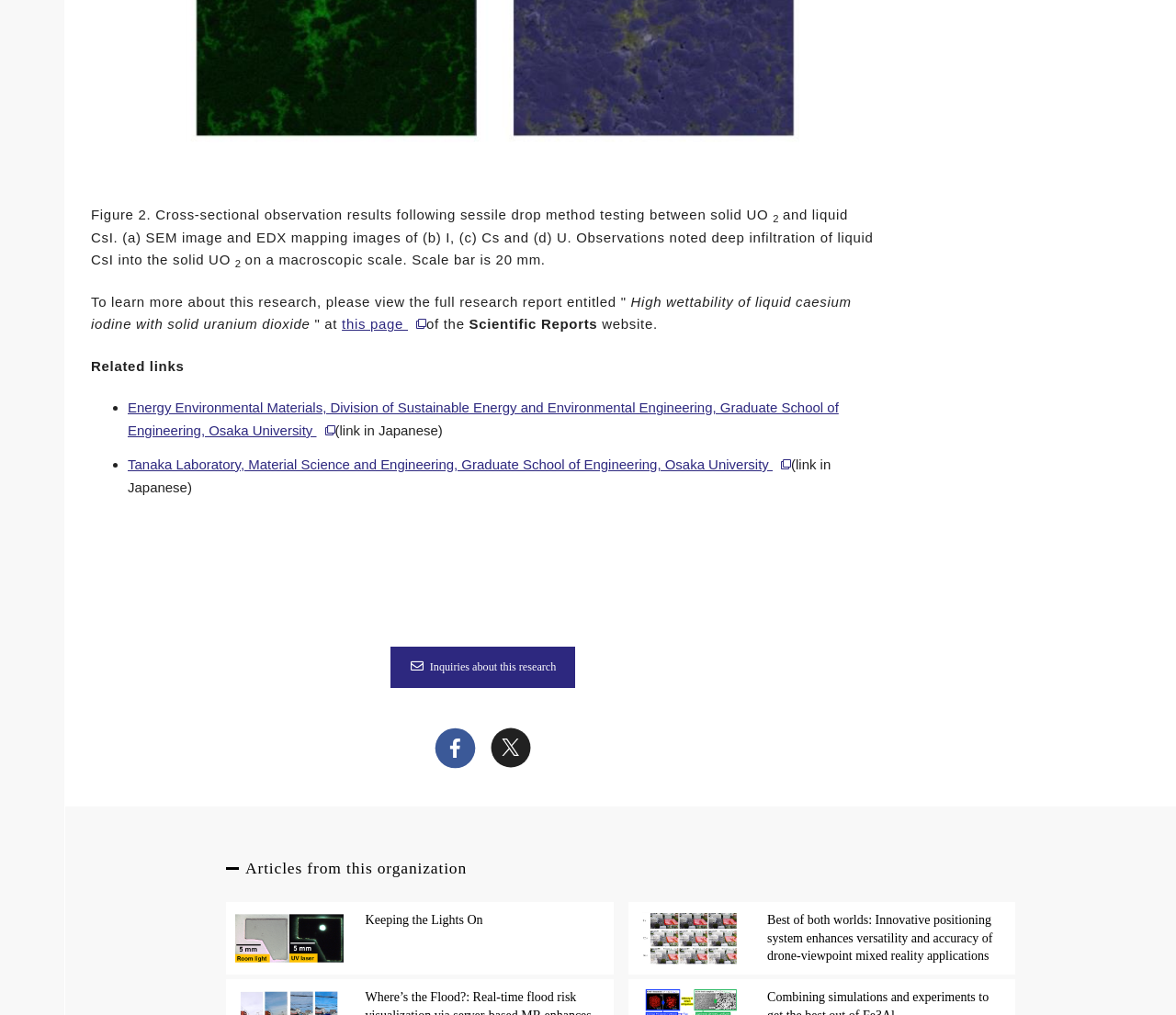Answer the question below with a single word or a brief phrase: 
How many articles from this organization are shown?

2